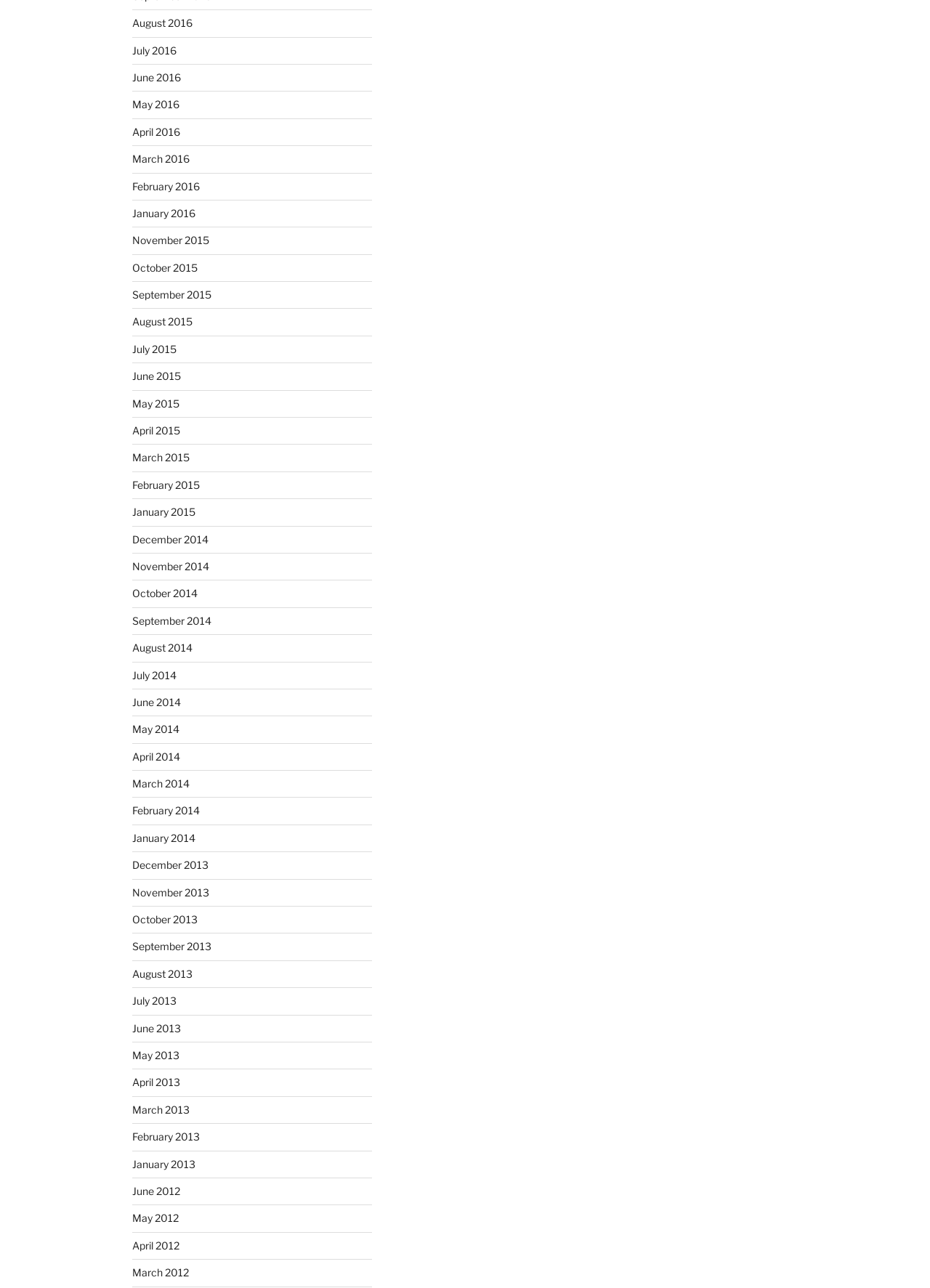What is the latest month listed in 2014?
Refer to the screenshot and respond with a concise word or phrase.

December 2014